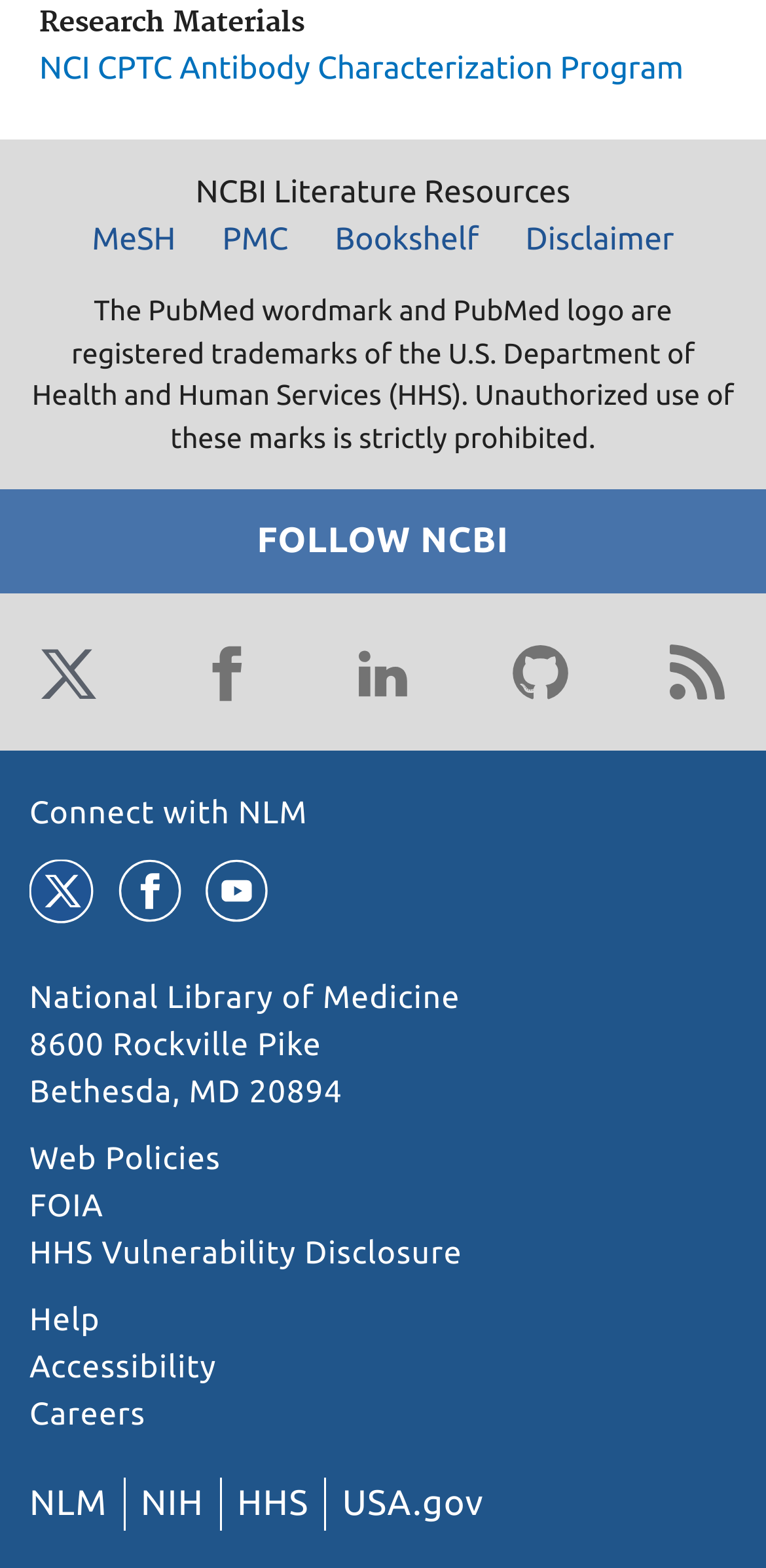Highlight the bounding box coordinates of the region I should click on to meet the following instruction: "View the 'Web Policies' page".

[0.038, 0.728, 0.288, 0.751]